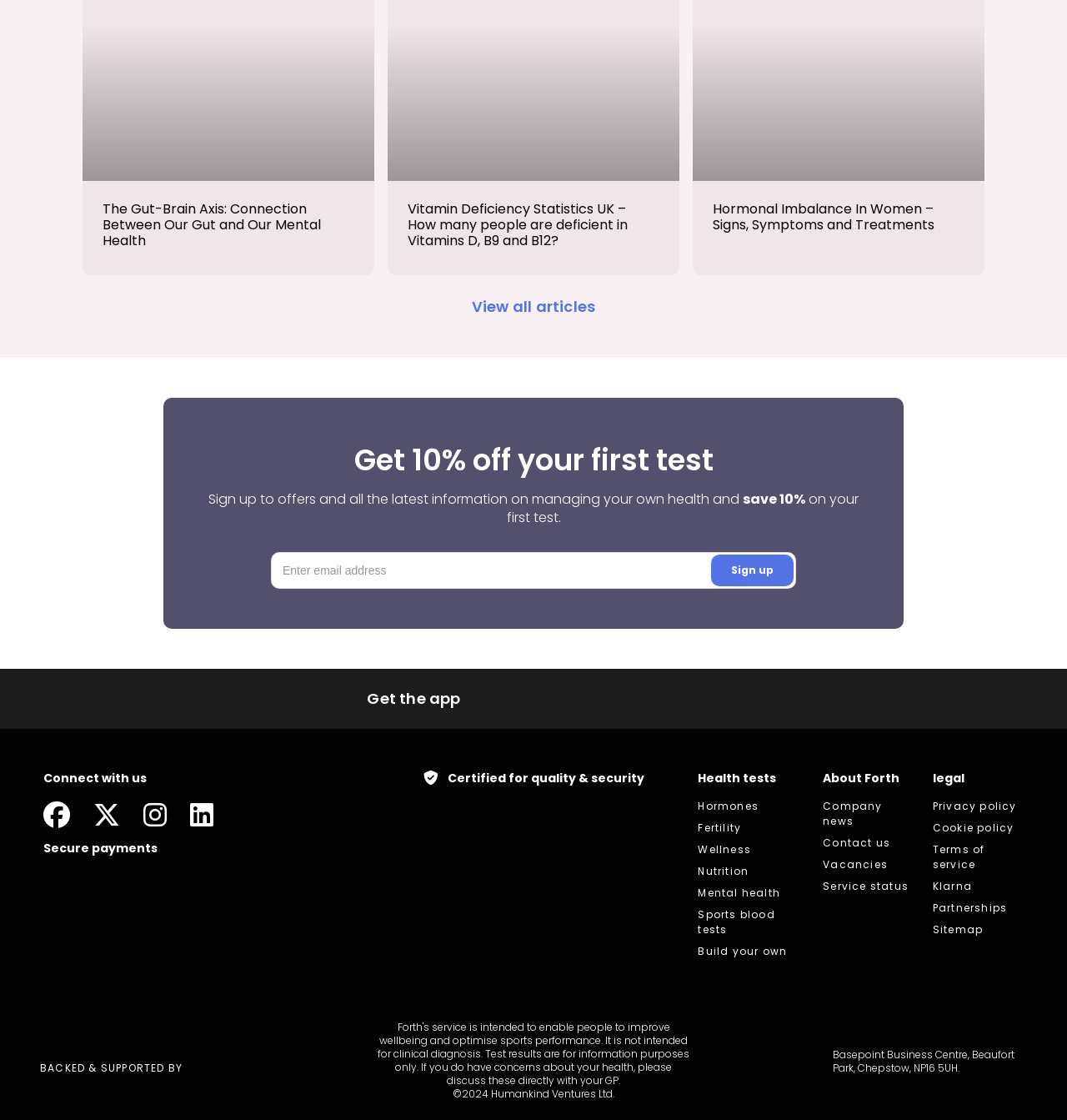Please determine the bounding box coordinates for the element that should be clicked to follow these instructions: "Connect with us on Facebook".

[0.041, 0.72, 0.084, 0.737]